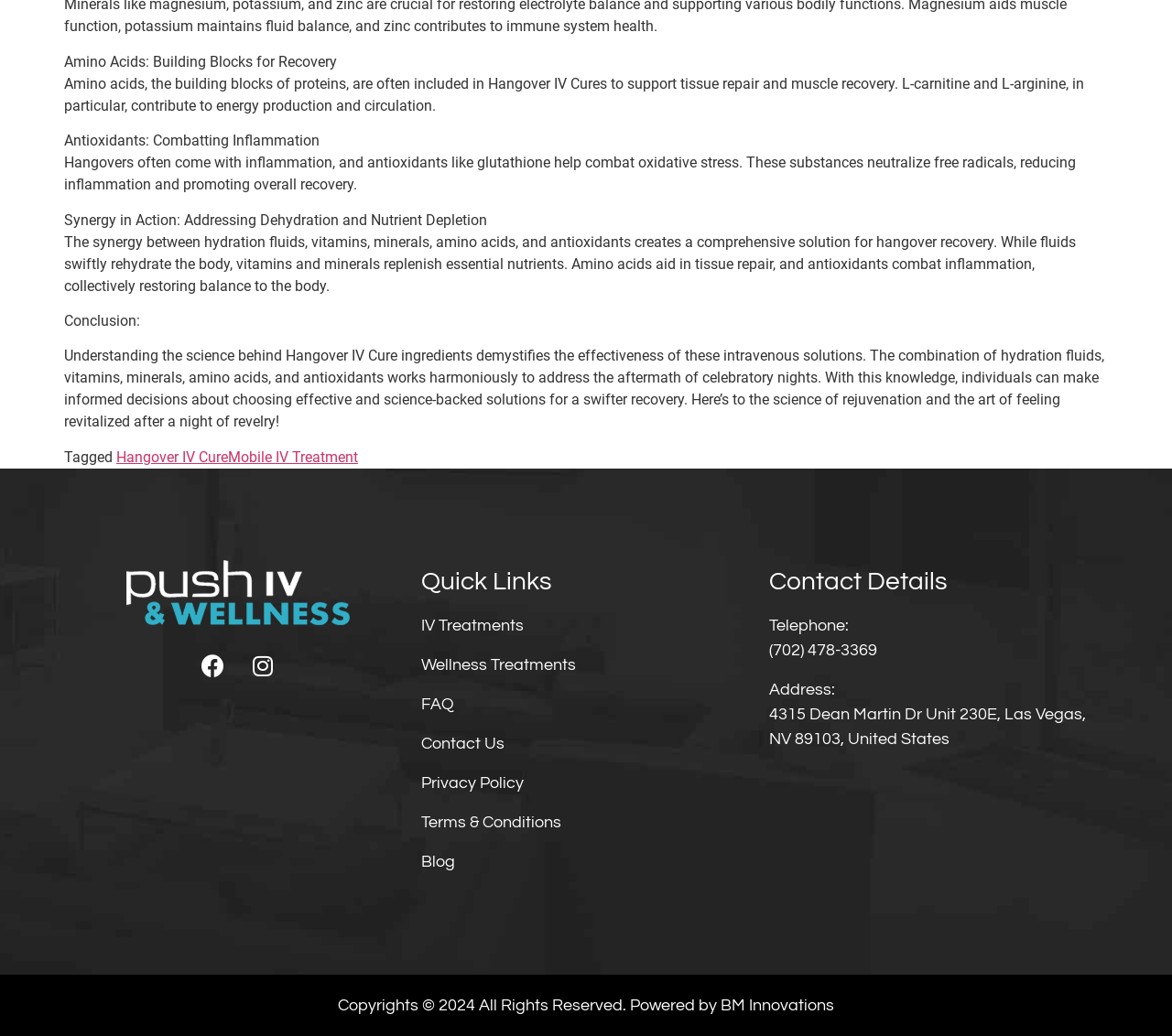Using the format (top-left x, top-left y, bottom-right x, bottom-right y), provide the bounding box coordinates for the described UI element. All values should be floating point numbers between 0 and 1: BM Innovations

[0.615, 0.962, 0.712, 0.979]